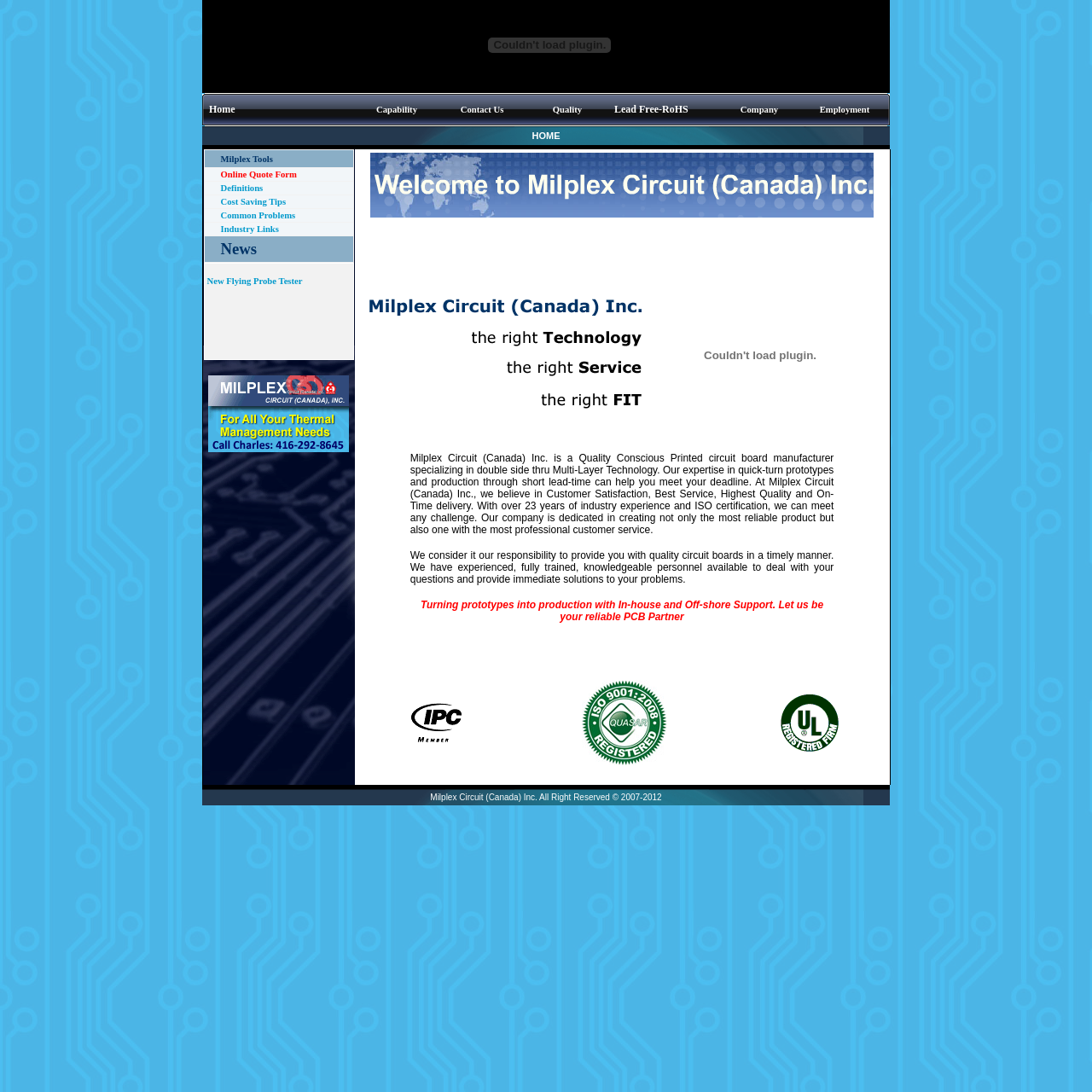Please identify the coordinates of the bounding box that should be clicked to fulfill this instruction: "Contact Us".

[0.402, 0.088, 0.48, 0.113]